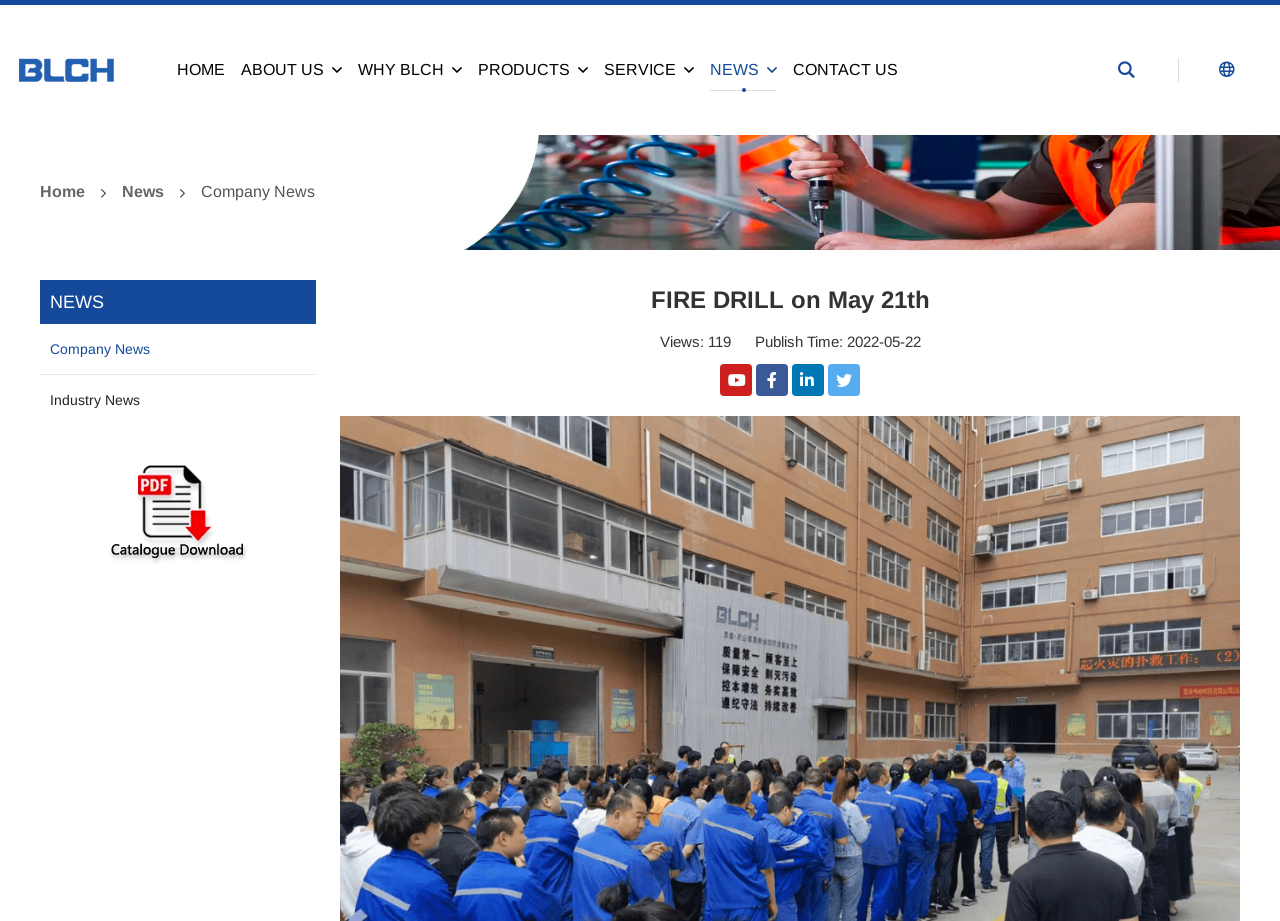Determine the bounding box coordinates of the region to click in order to accomplish the following instruction: "Read FIRE DRILL on May 21th". Provide the coordinates as four float numbers between 0 and 1, specifically [left, top, right, bottom].

[0.508, 0.31, 0.726, 0.339]